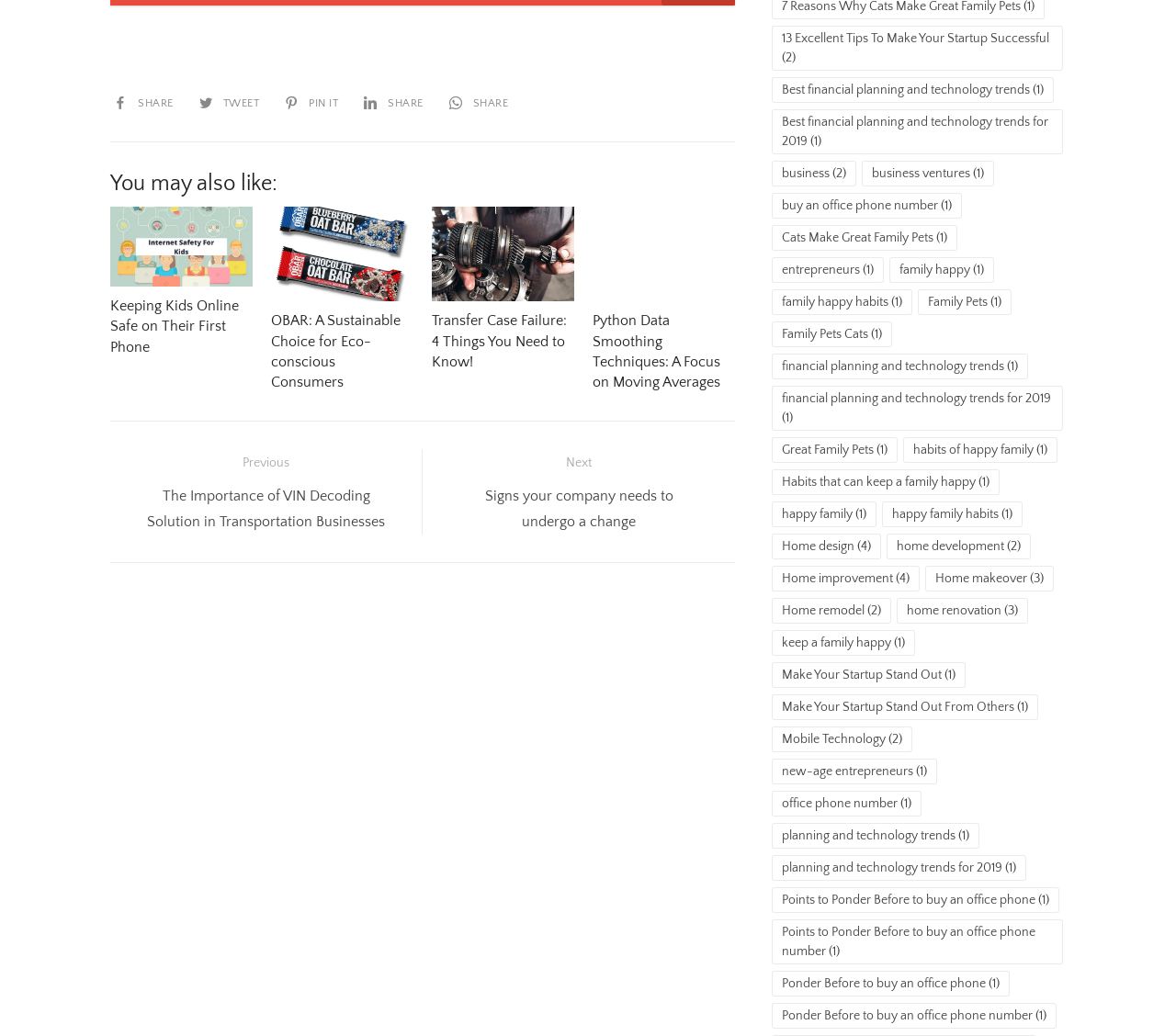What is the category of the link 'business ventures'?
Please provide a single word or phrase in response based on the screenshot.

business